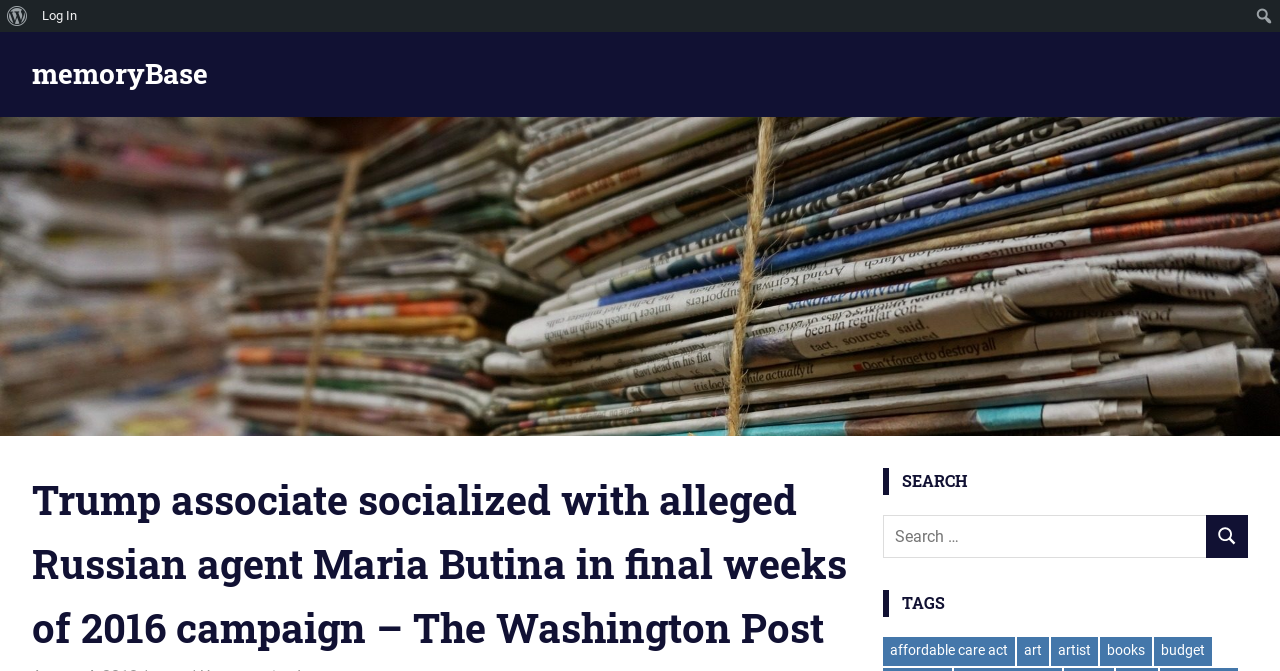Identify the bounding box coordinates for the element that needs to be clicked to fulfill this instruction: "Select a language". Provide the coordinates in the format of four float numbers between 0 and 1: [left, top, right, bottom].

None